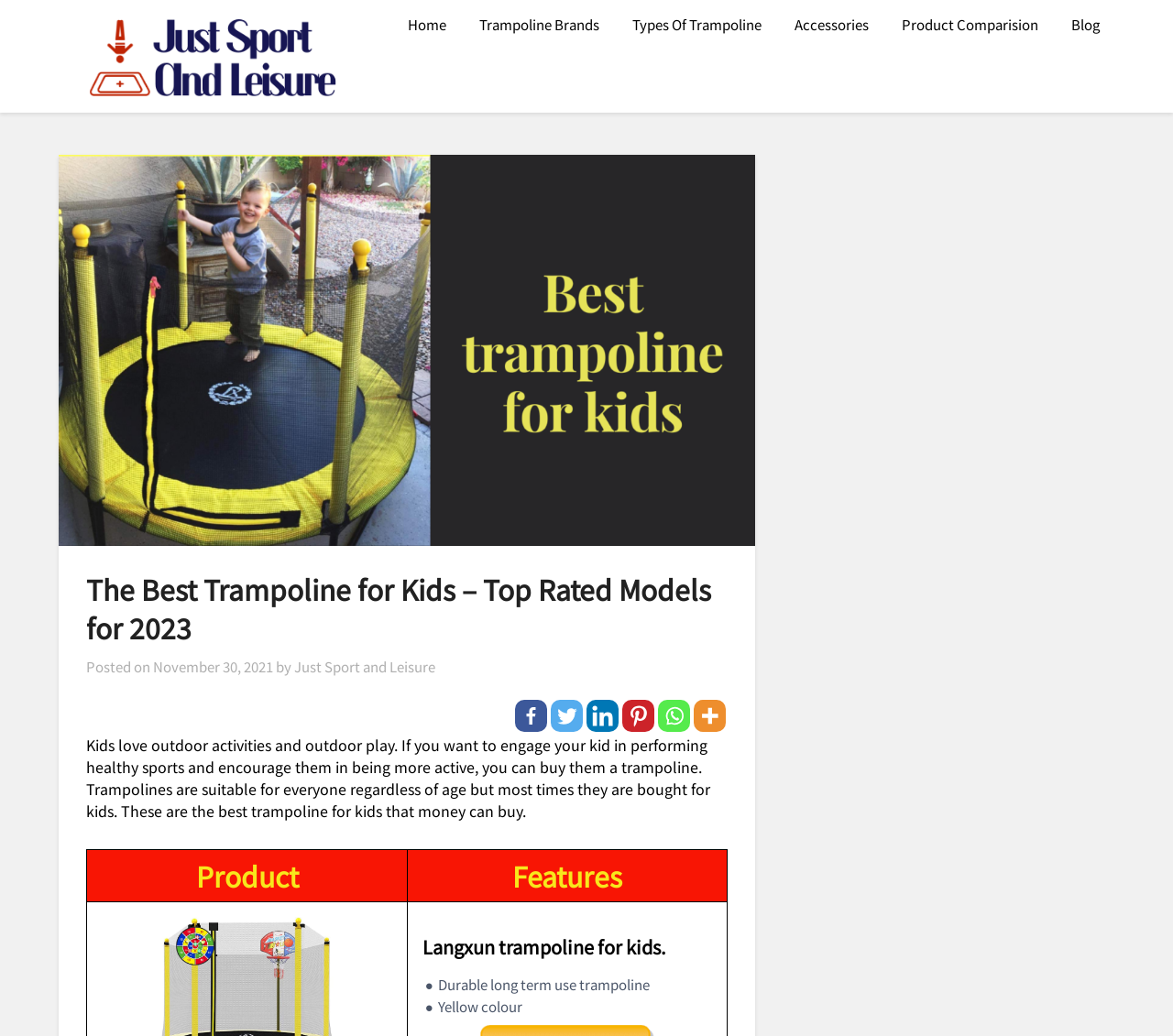Locate the bounding box coordinates of the area that needs to be clicked to fulfill the following instruction: "Read the article about the best trampoline for kids". The coordinates should be in the format of four float numbers between 0 and 1, namely [left, top, right, bottom].

[0.074, 0.176, 0.62, 0.673]